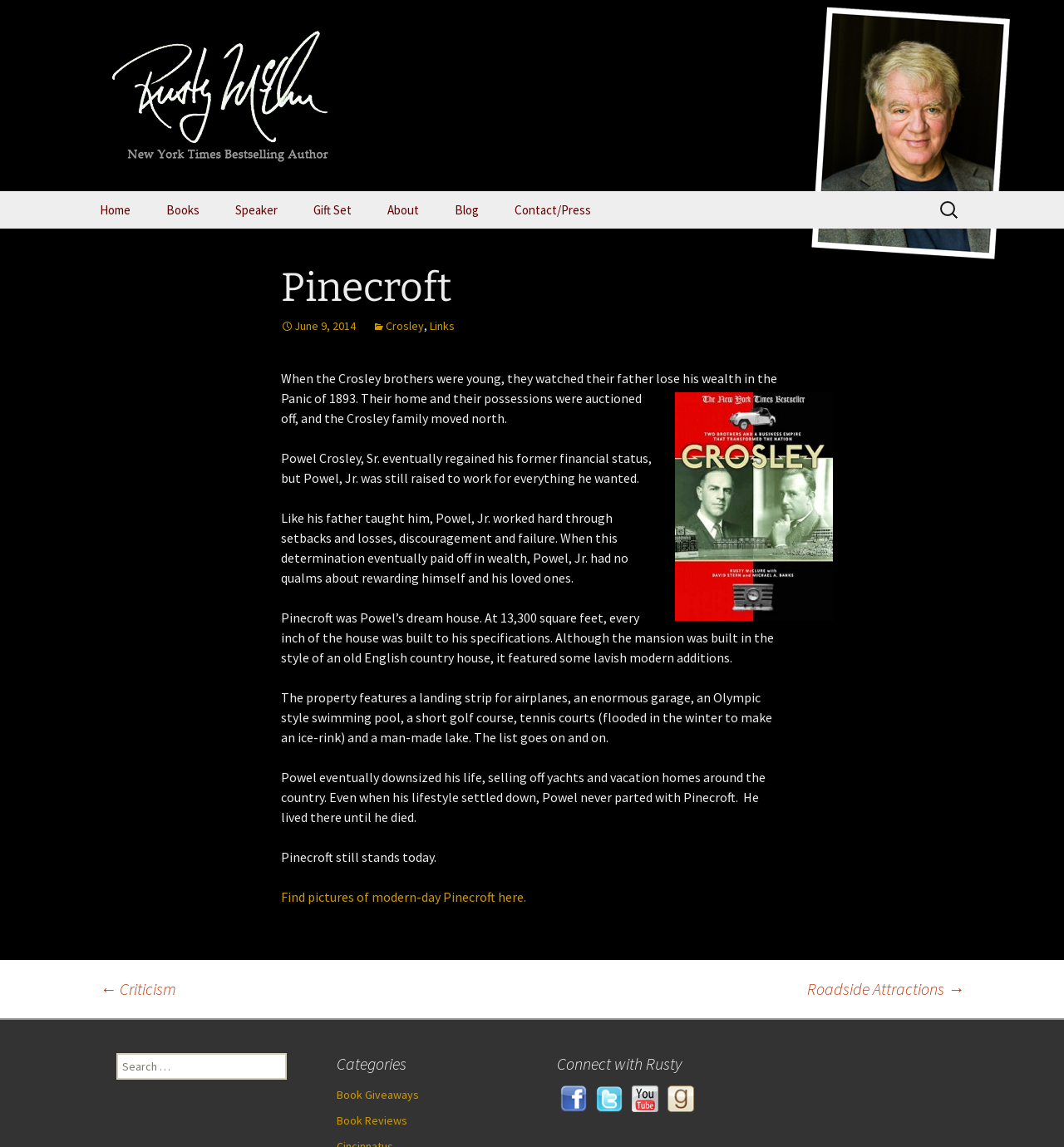Describe all visible elements and their arrangement on the webpage.

The webpage is about Rusty McClure, a New York Times bestselling author. At the top of the page, there is a large image of Rusty McClure, accompanied by a link with his name and a description of him as a New York Times bestselling author. Below this, there is a navigation menu with links to different sections of the website, including "Home", "Books", "Speaker", "Gift Set", "About", "Blog", and "Contact/Press".

On the left side of the page, there is a search bar with a label "Search for:". Below the navigation menu, the main content of the page begins. There is a heading "Pinecroft" followed by a series of paragraphs describing the history of Pinecroft, a mansion built by Powel Crosley, Sr. The text describes how Powel Crosley, Sr. lost his wealth in the Panic of 1893 and how his son, Powel Crosley, Jr. worked hard to regain the family's financial status. The paragraphs also describe the features of Pinecroft, including a landing strip, garage, swimming pool, tennis courts, and a man-made lake.

To the right of the text, there is an image of a book, likely related to Pinecroft. Below the text, there is a link to find pictures of modern-day Pinecroft. The page also has a section for post navigation, with links to previous and next posts, as well as a search bar at the bottom.

On the right side of the page, there are several sections, including a list of categories, a section to connect with Rusty McClure on social media, and a section with links to book giveaways and book reviews.